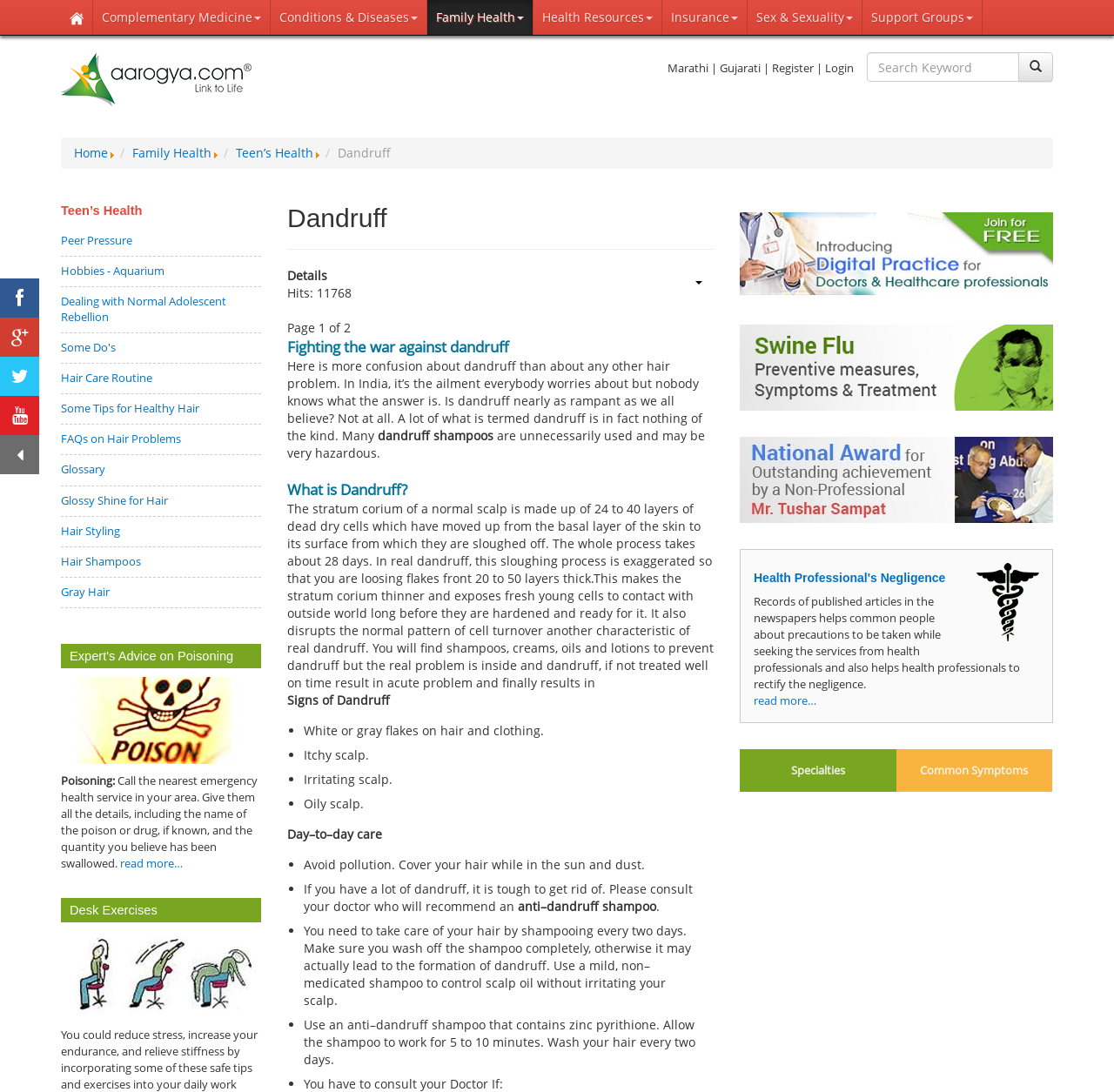Provide a short answer to the following question with just one word or phrase: What is the title of the webpage section about hair problem?

Dandruff